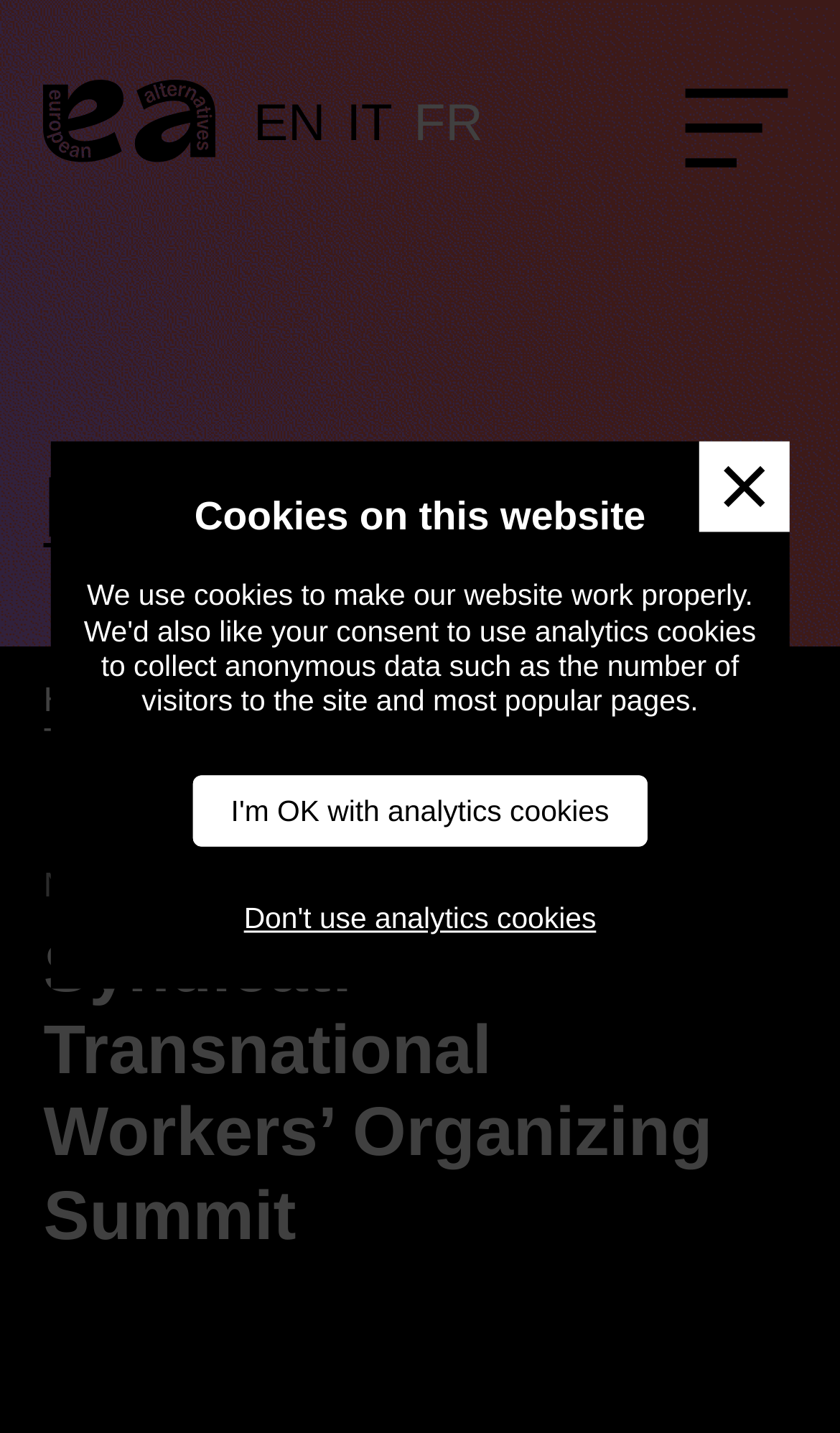Locate the bounding box coordinates of the clickable region to complete the following instruction: "view news."

[0.491, 0.477, 0.594, 0.502]